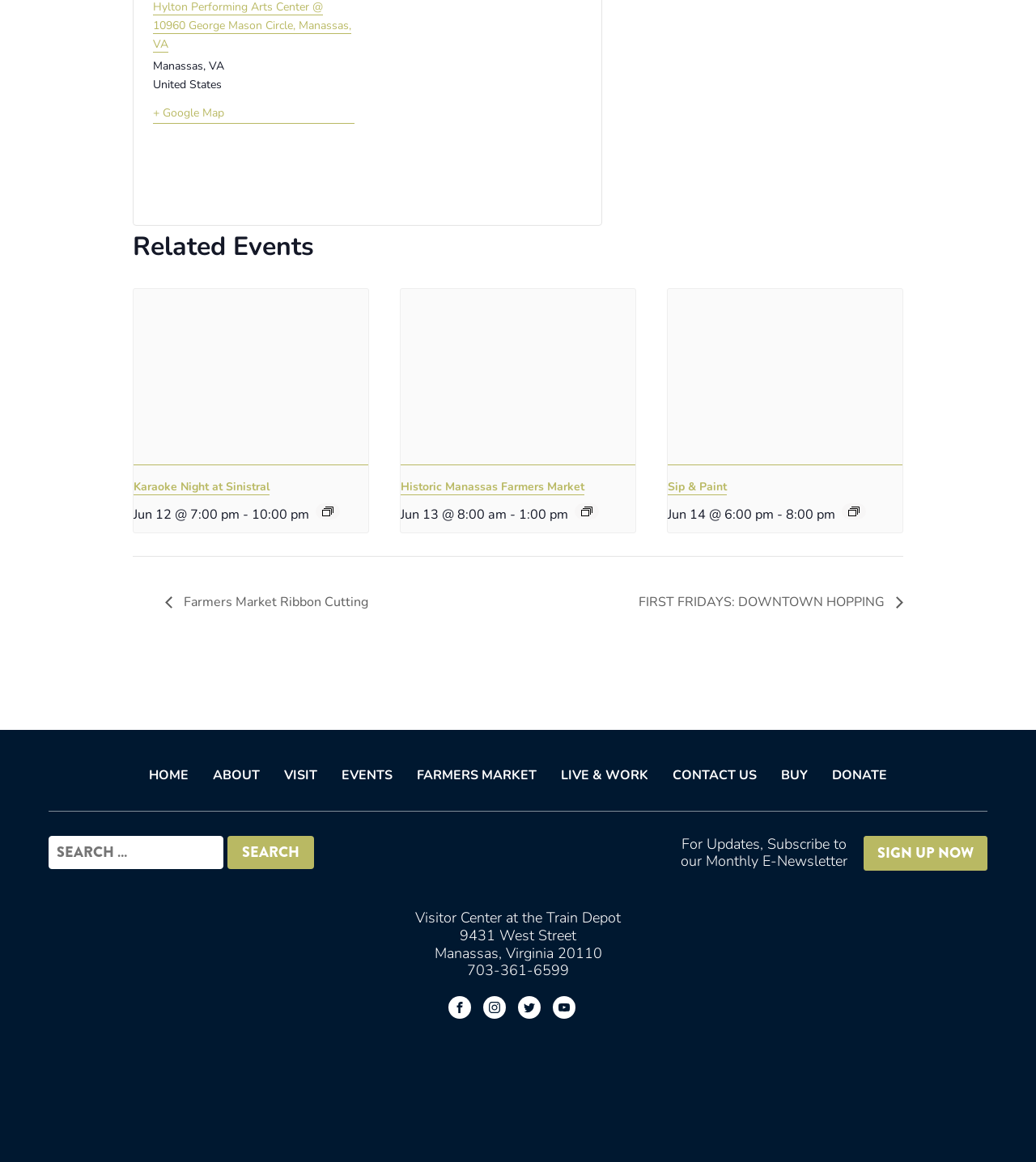Answer the following query concisely with a single word or phrase:
What is the address of the Visitor Center?

9431 West Street